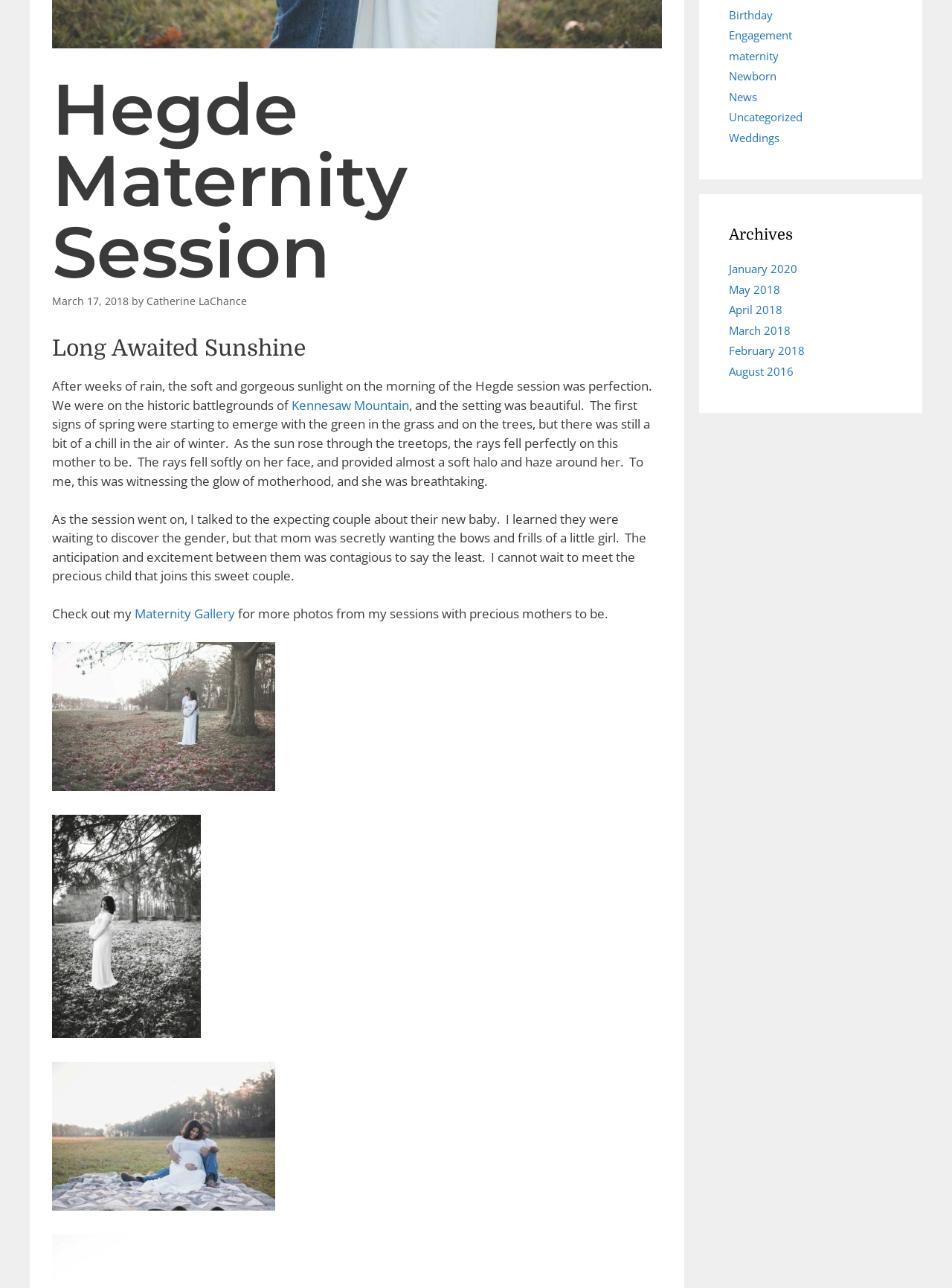Can you find the bounding box coordinates for the UI element given this description: "August 2016"? Provide the coordinates as four float numbers between 0 and 1: [left, top, right, bottom].

[0.766, 0.282, 0.834, 0.294]